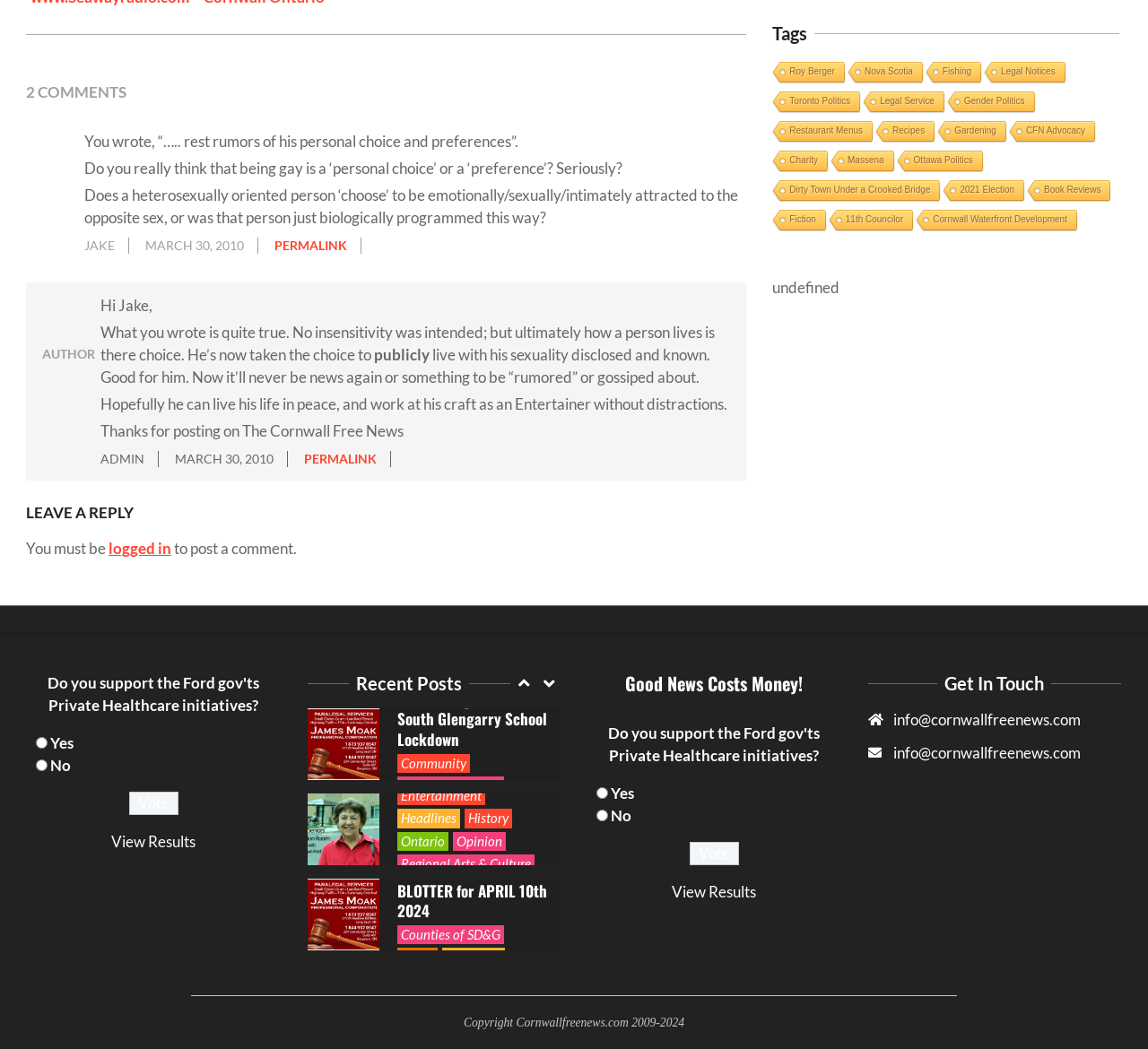Select the bounding box coordinates of the element I need to click to carry out the following instruction: "Click the 'Vote' button".

[0.112, 0.754, 0.155, 0.777]